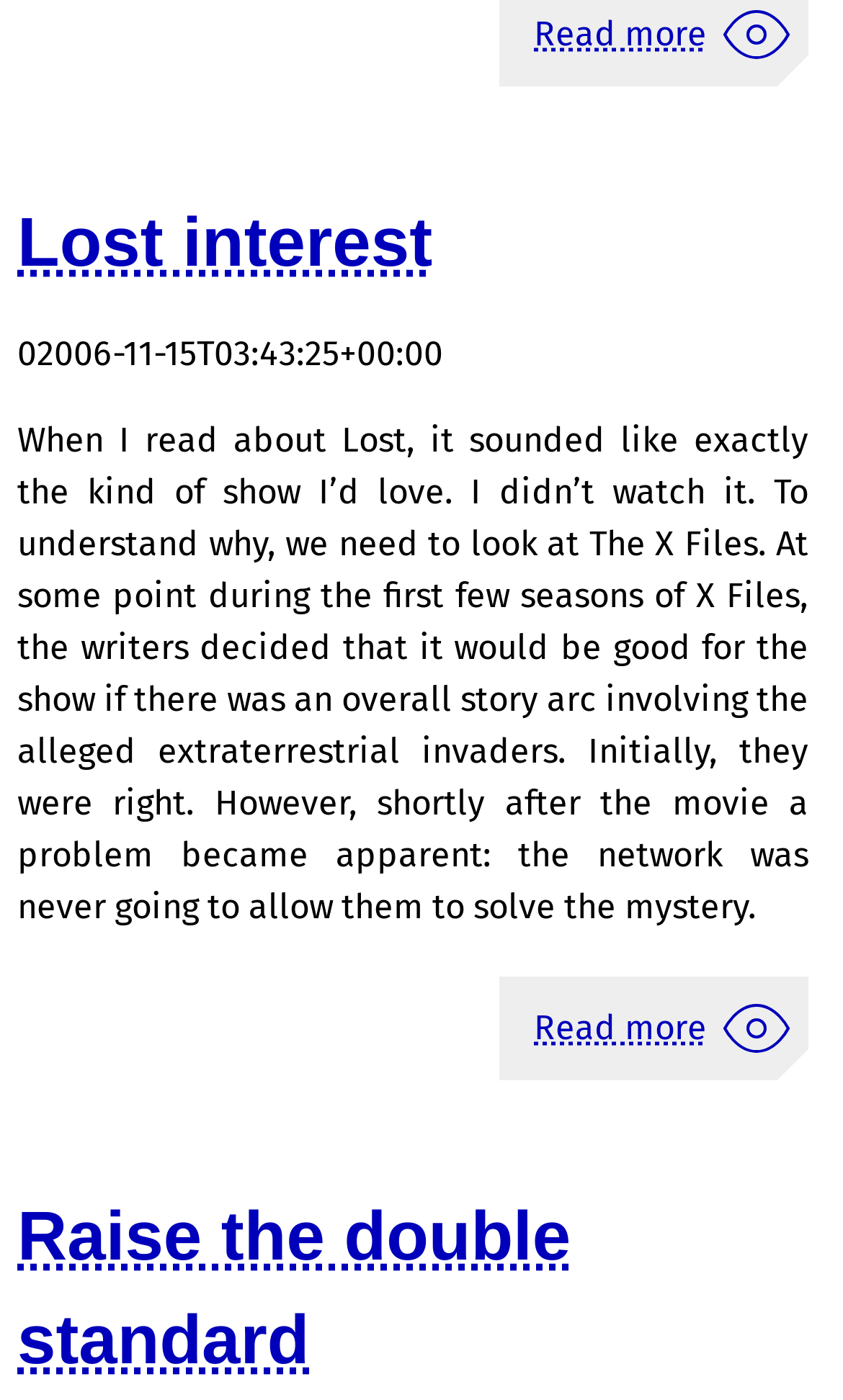What is the title of the first article?
Based on the image, answer the question with a single word or brief phrase.

Lost interest